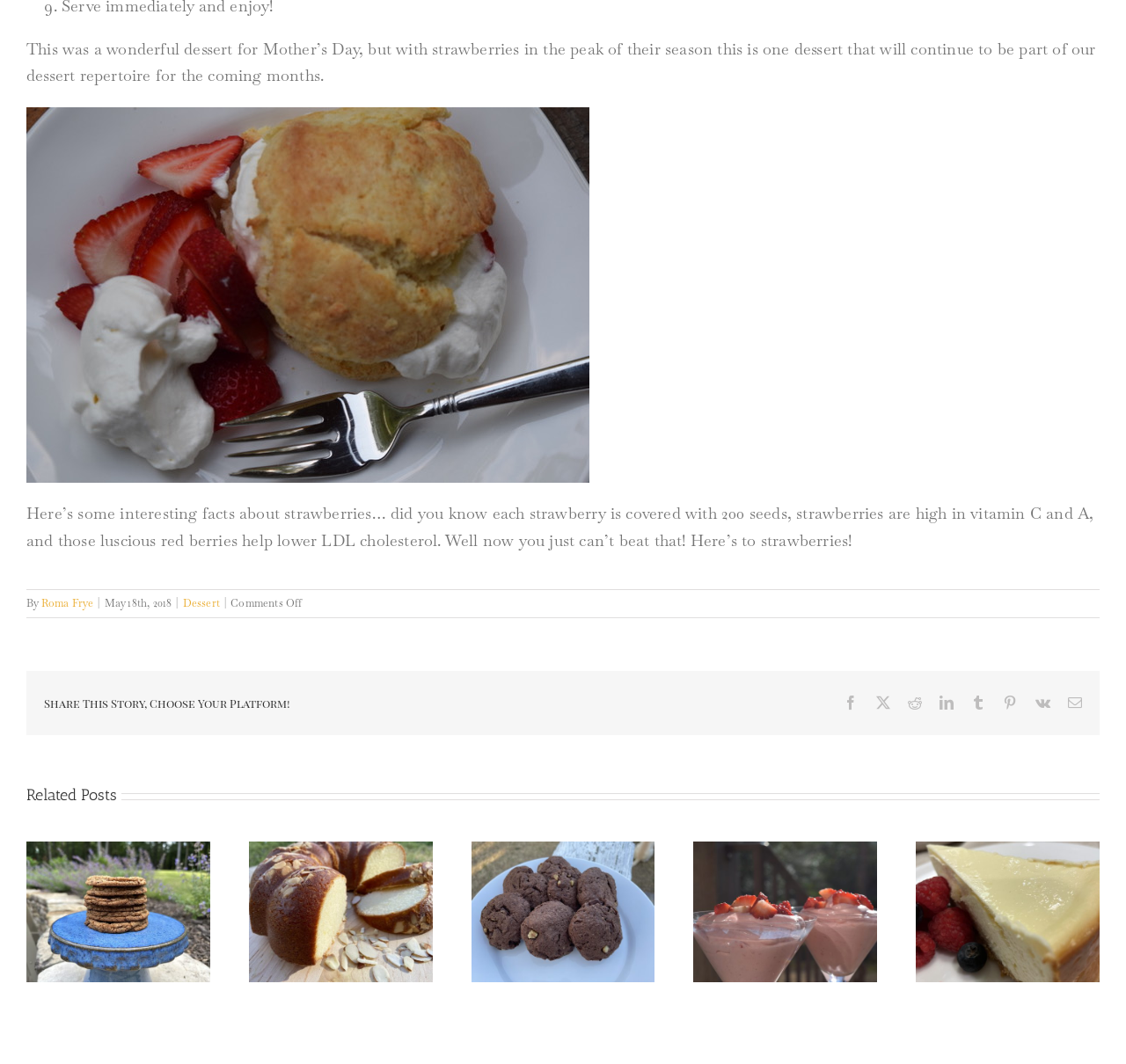Identify the bounding box coordinates of the clickable section necessary to follow the following instruction: "View the related post Chocolate Chip Bang Cookie". The coordinates should be presented as four float numbers from 0 to 1, i.e., [left, top, right, bottom].

[0.023, 0.791, 0.187, 0.923]